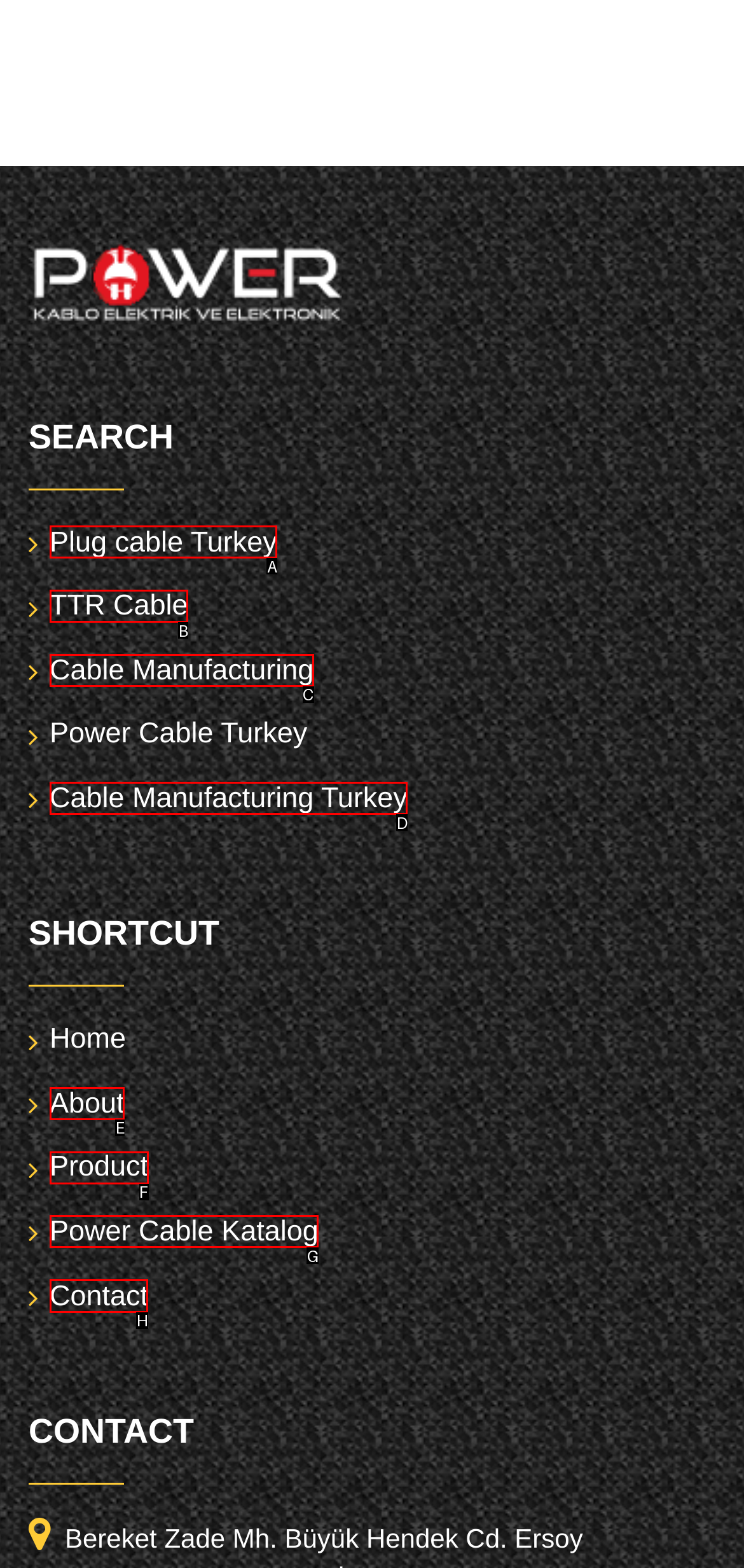Choose the letter of the UI element necessary for this task: contact us
Answer with the correct letter.

H